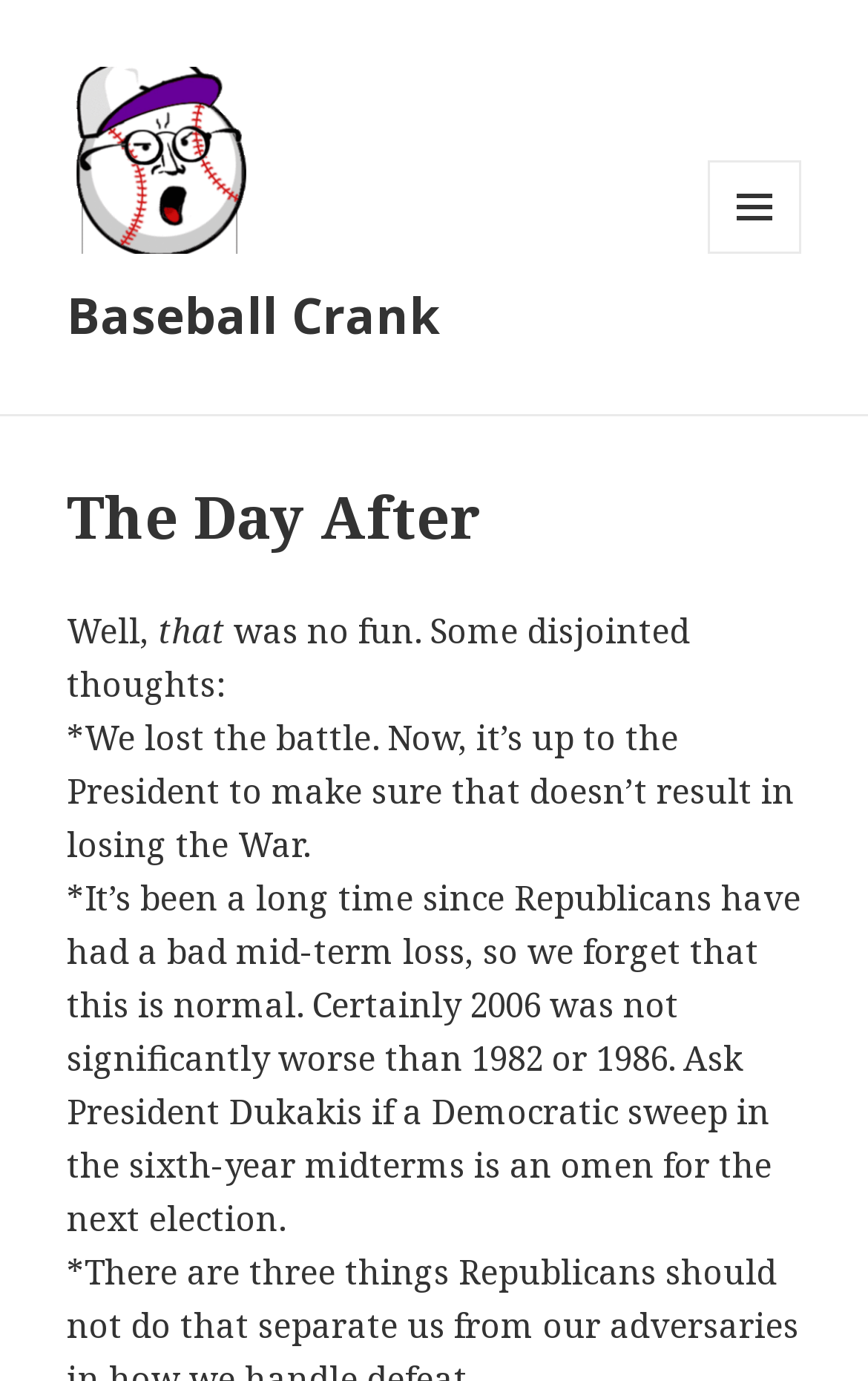Please provide a one-word or short phrase answer to the question:
How many paragraphs of text are there?

3